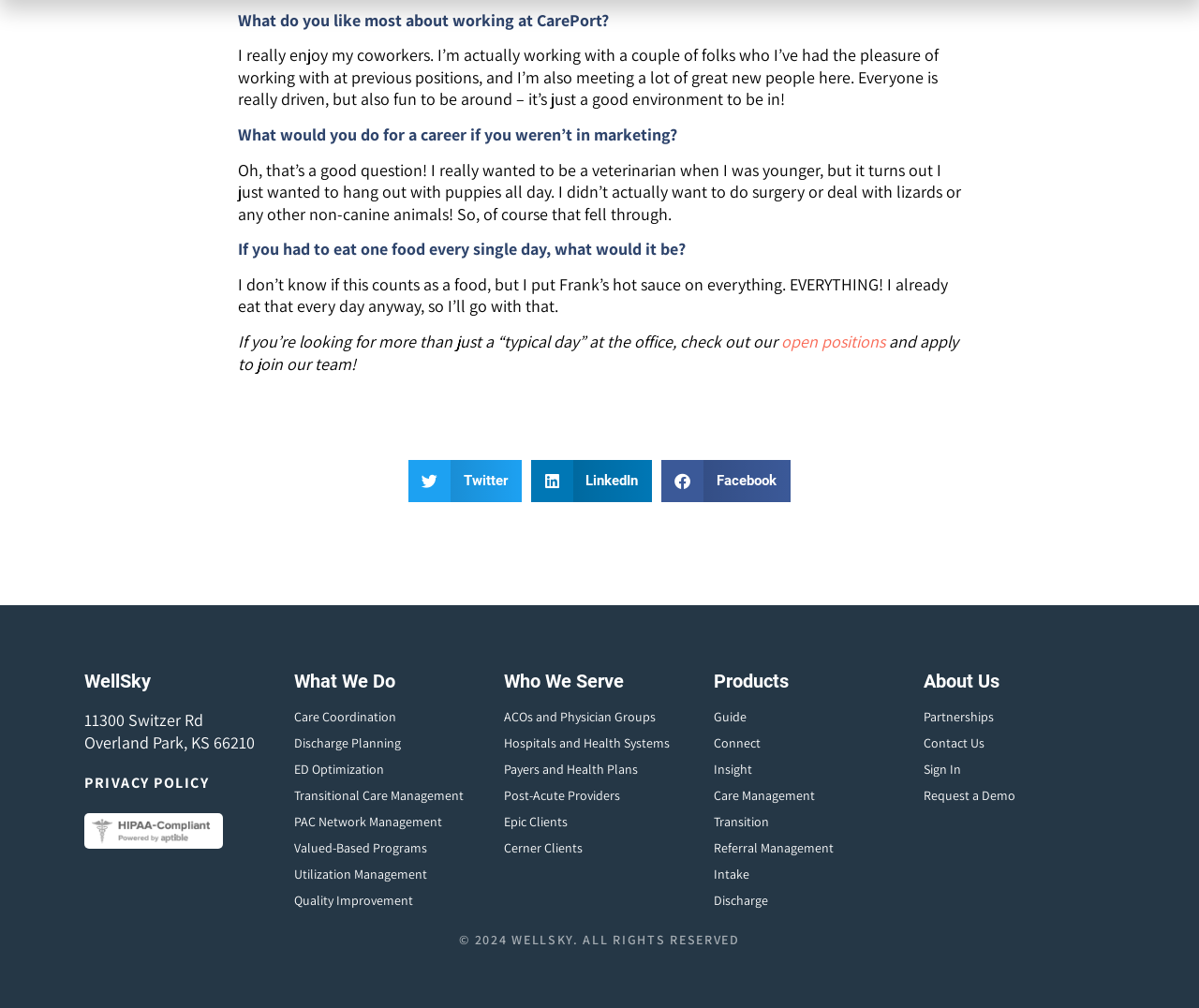What is the name of the hot sauce mentioned in the quote?
Answer the question with a detailed and thorough explanation.

I found a quote on the webpage where the person mentions that they put Frank's hot sauce on everything.